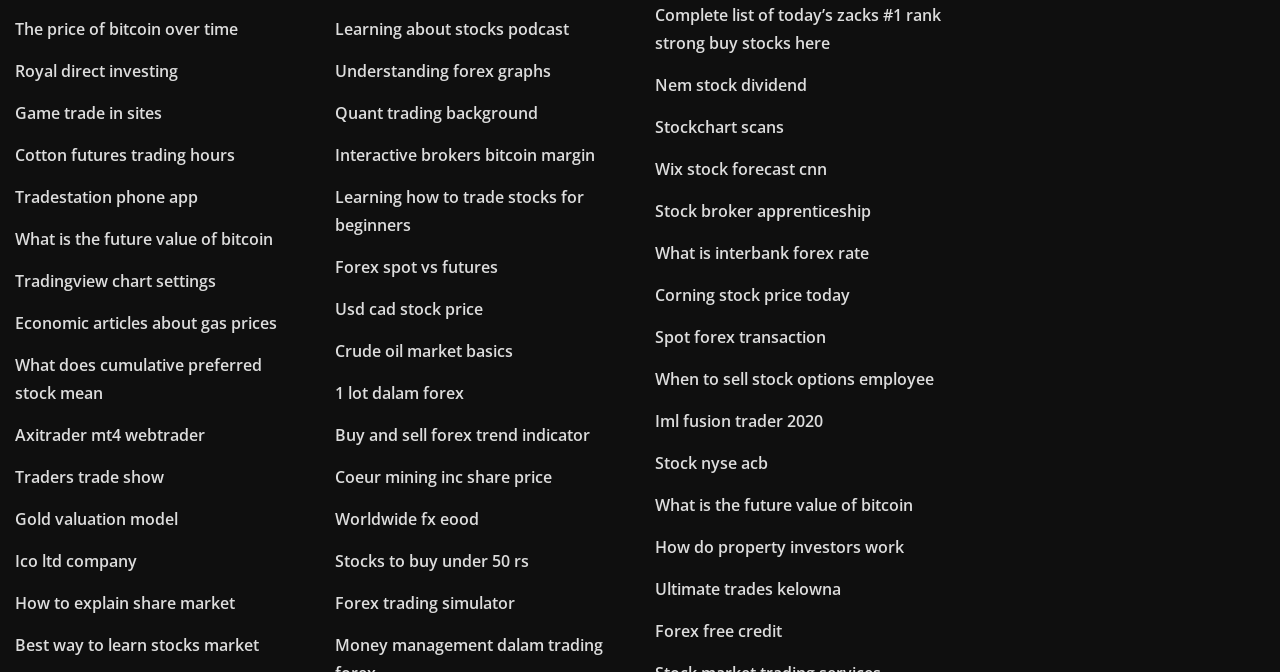Can you specify the bounding box coordinates for the region that should be clicked to fulfill this instruction: "Learn about 'Forex trading simulator'".

[0.262, 0.882, 0.402, 0.914]